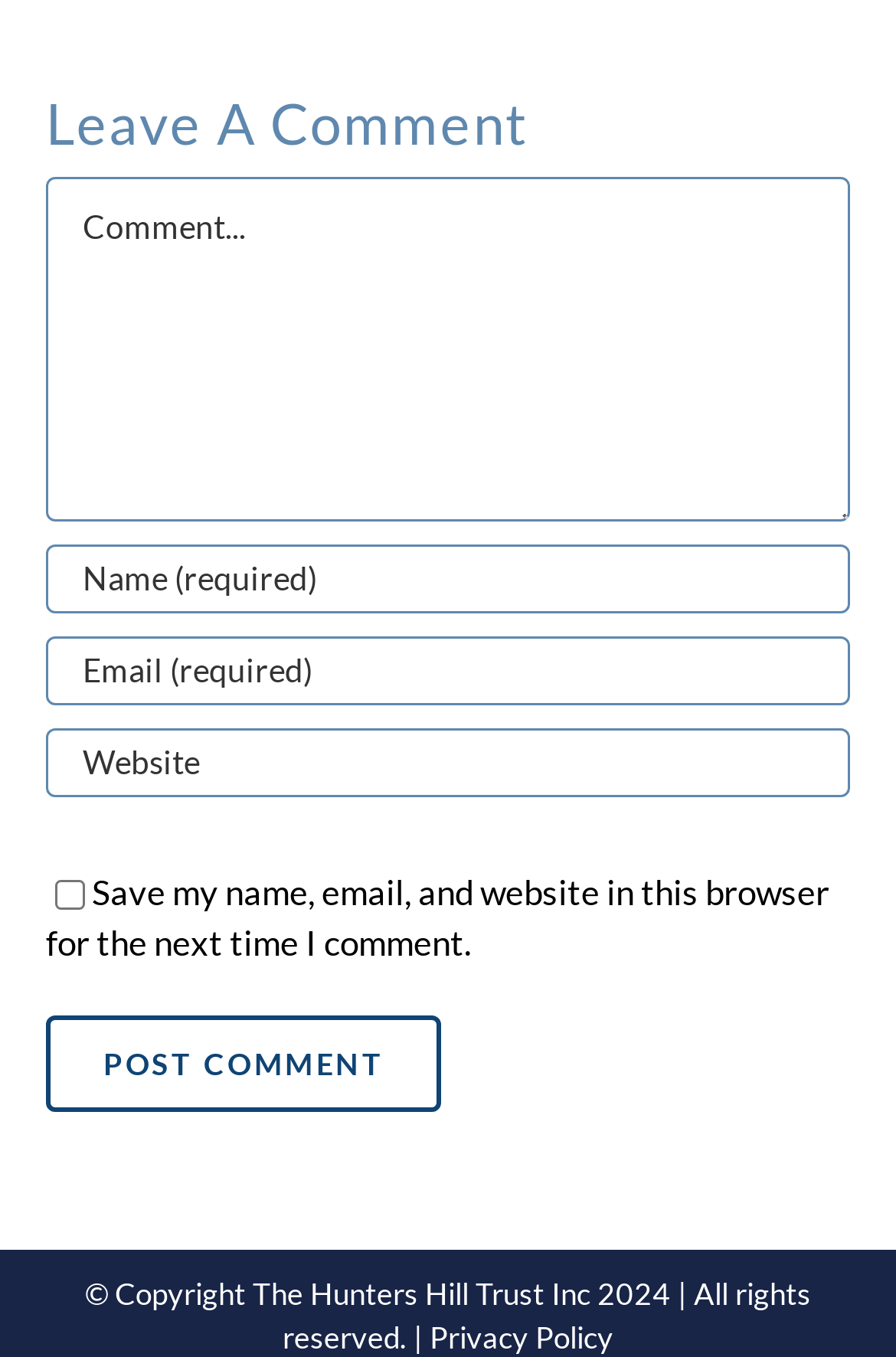Answer the question below using just one word or a short phrase: 
What is the button's function?

Post Comment